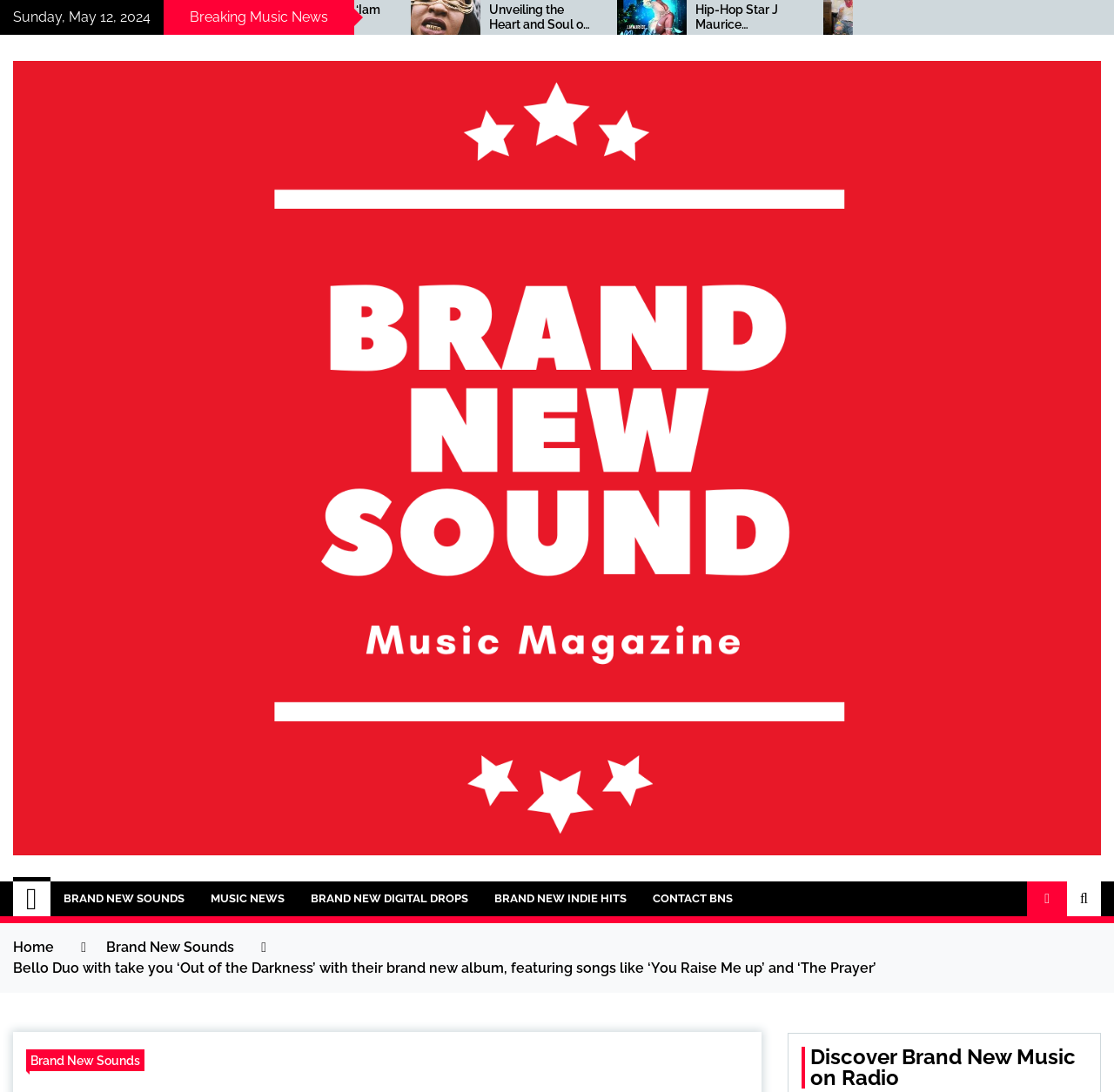Locate the heading on the webpage and return its text.

Bello Duo with take you ‘Out of the Darkness’ with their brand new album, featuring songs like ‘You Raise Me up’ and ‘The Prayer’